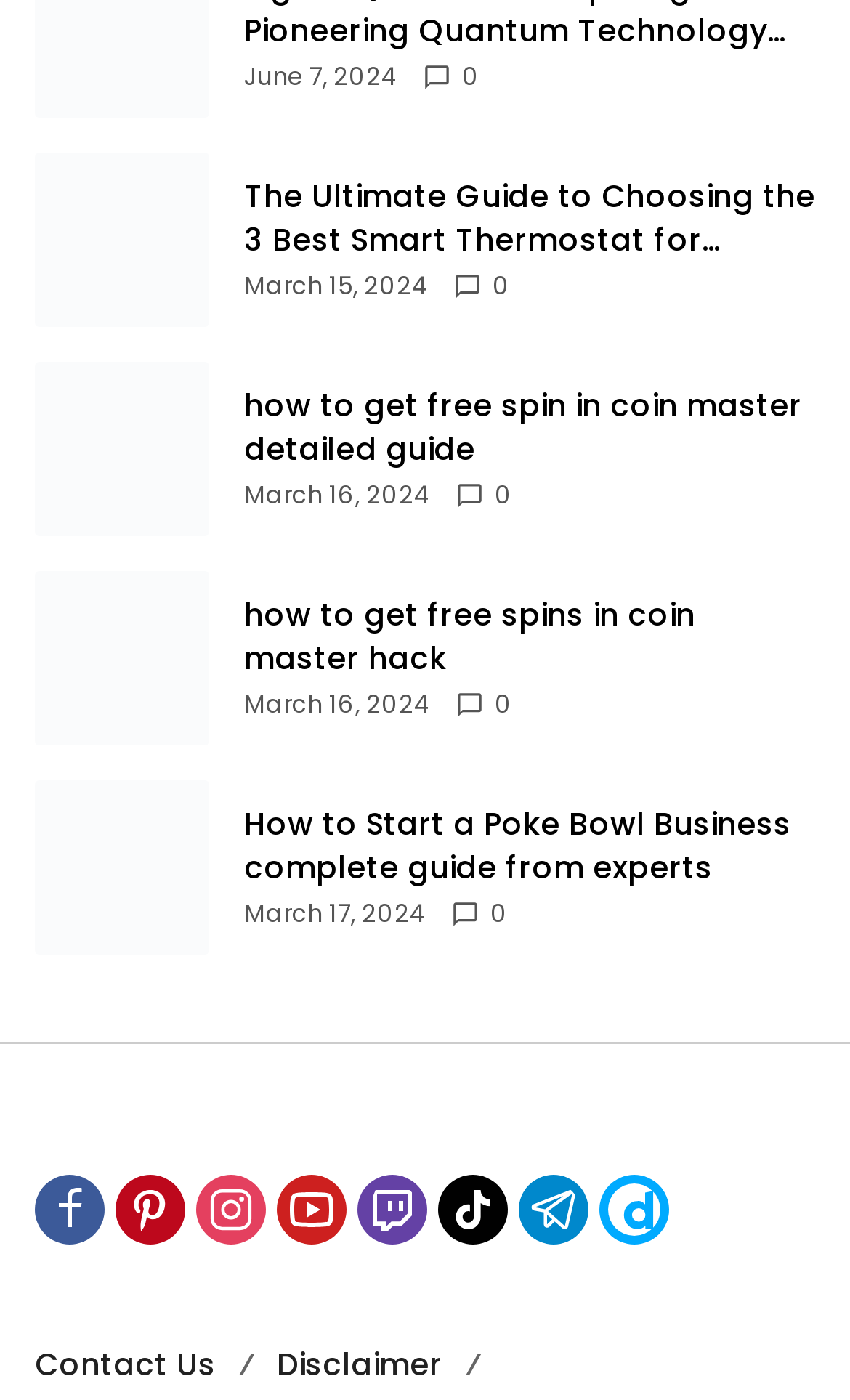Provide a one-word or short-phrase answer to the question:
What is the date of the latest article?

June 7, 2024